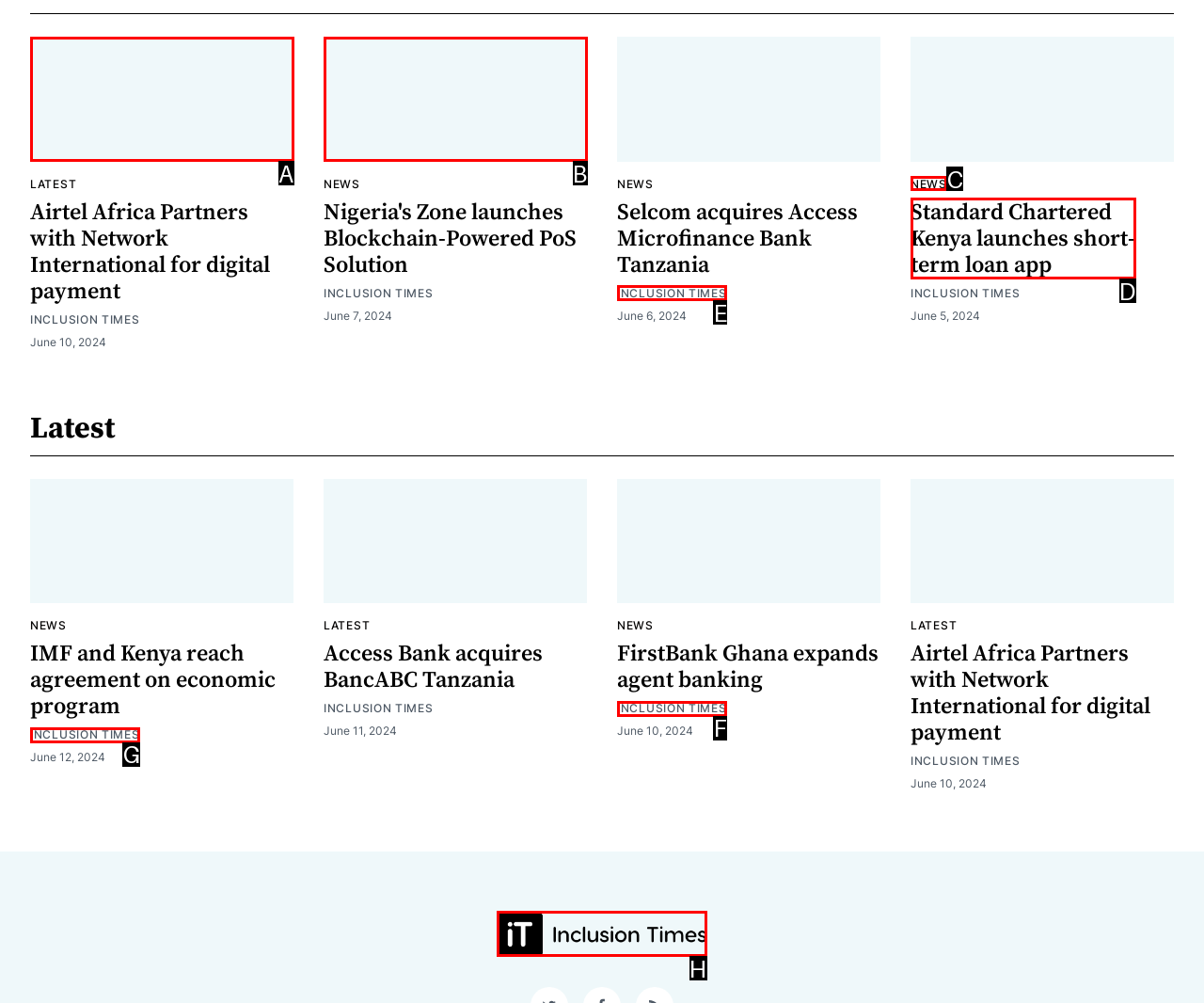Out of the given choices, which letter corresponds to the UI element required to Visit the 'Inclusion Times' website? Answer with the letter.

H